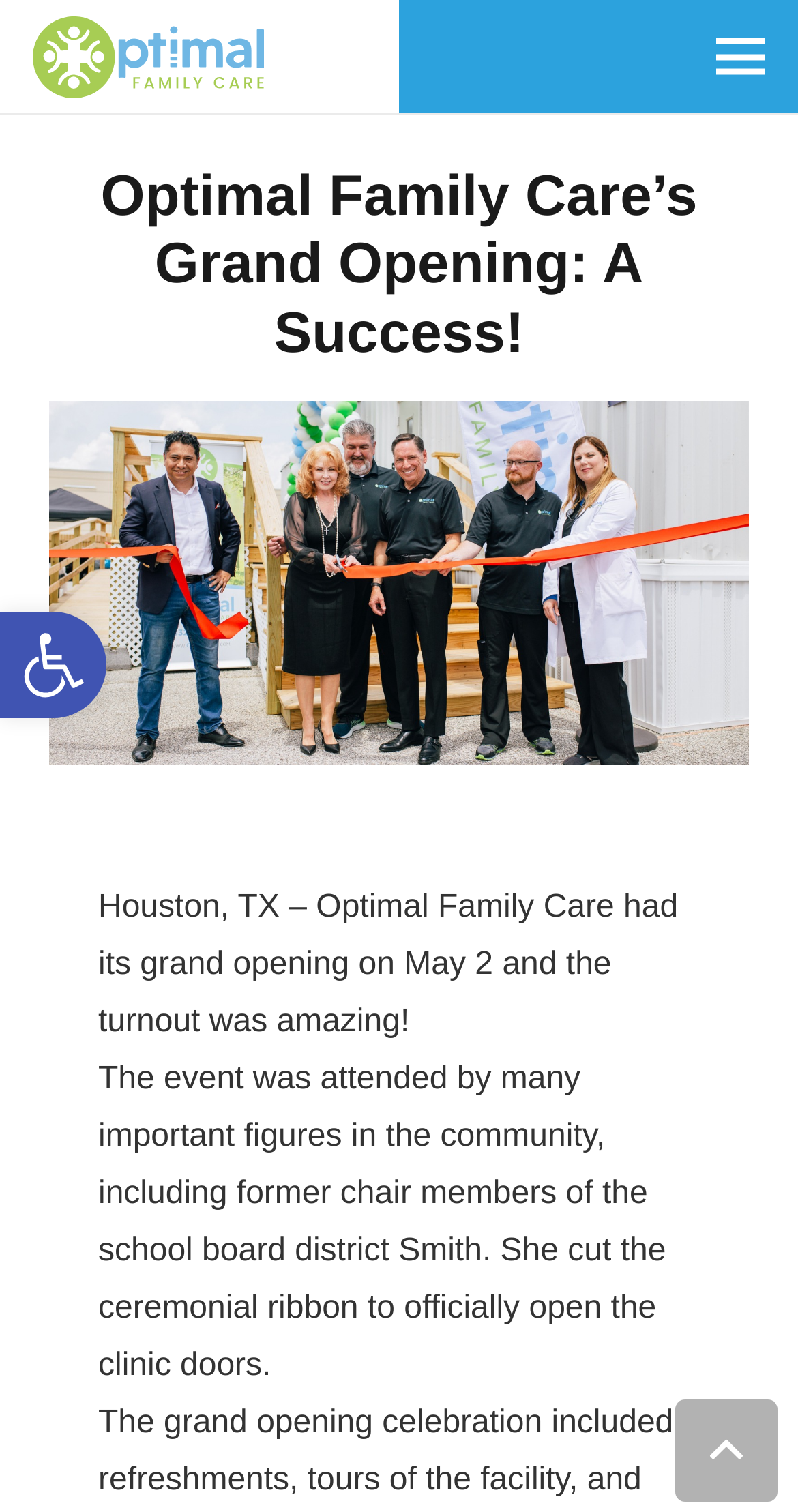Please determine the bounding box coordinates for the element with the description: "aria-label="Menu"".

[0.865, 0.003, 0.992, 0.071]